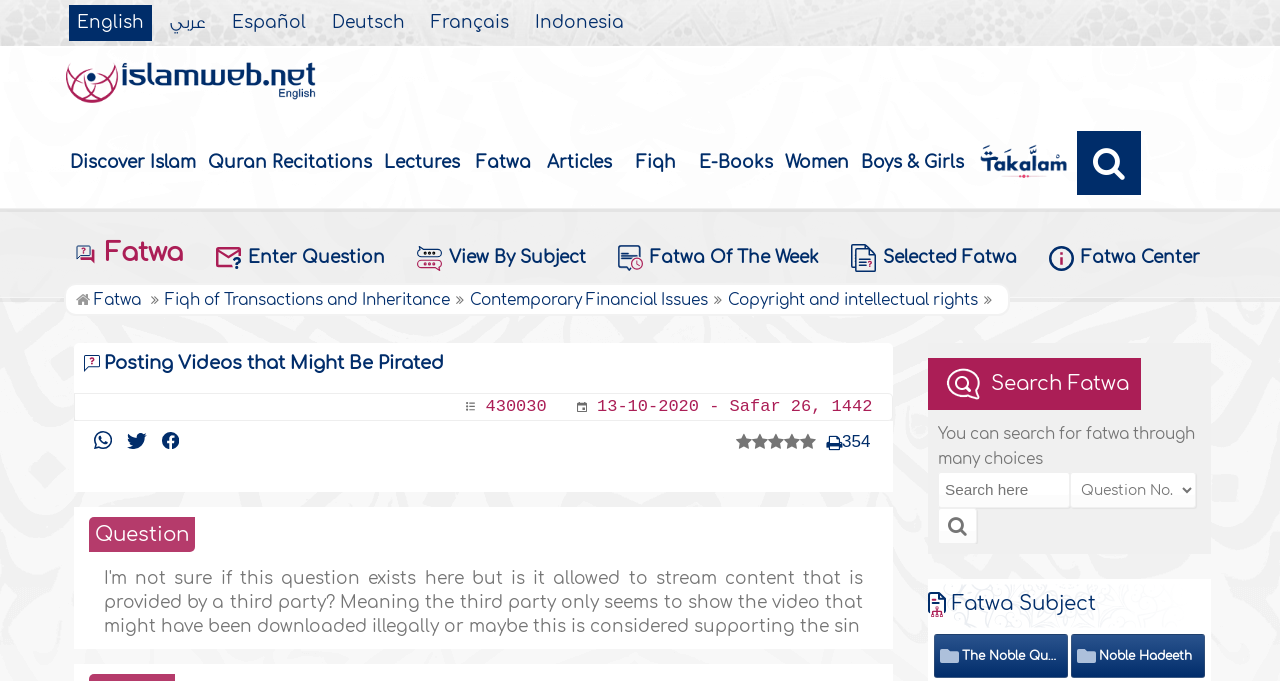Please pinpoint the bounding box coordinates for the region I should click to adhere to this instruction: "Search for fatwa".

[0.733, 0.693, 0.836, 0.746]